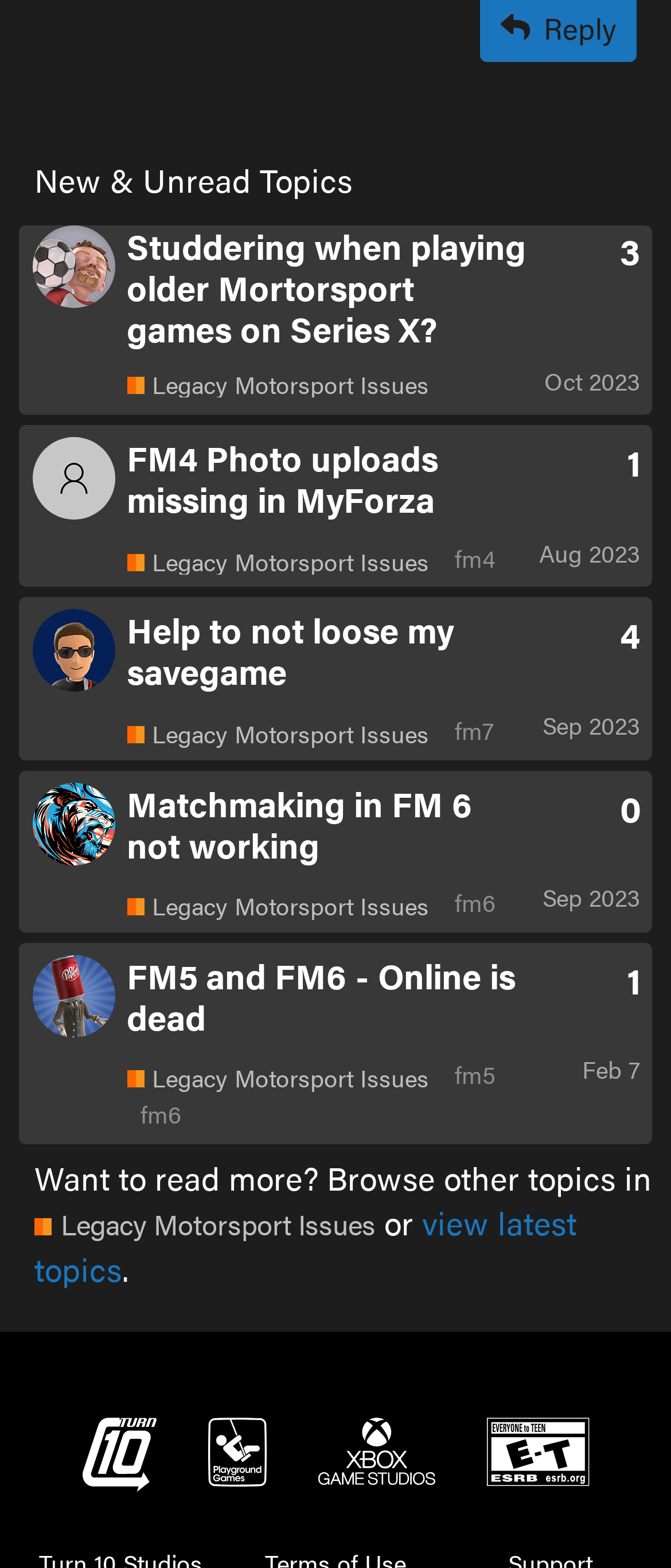How many topics are listed on the page?
Please provide a single word or phrase answer based on the image.

4